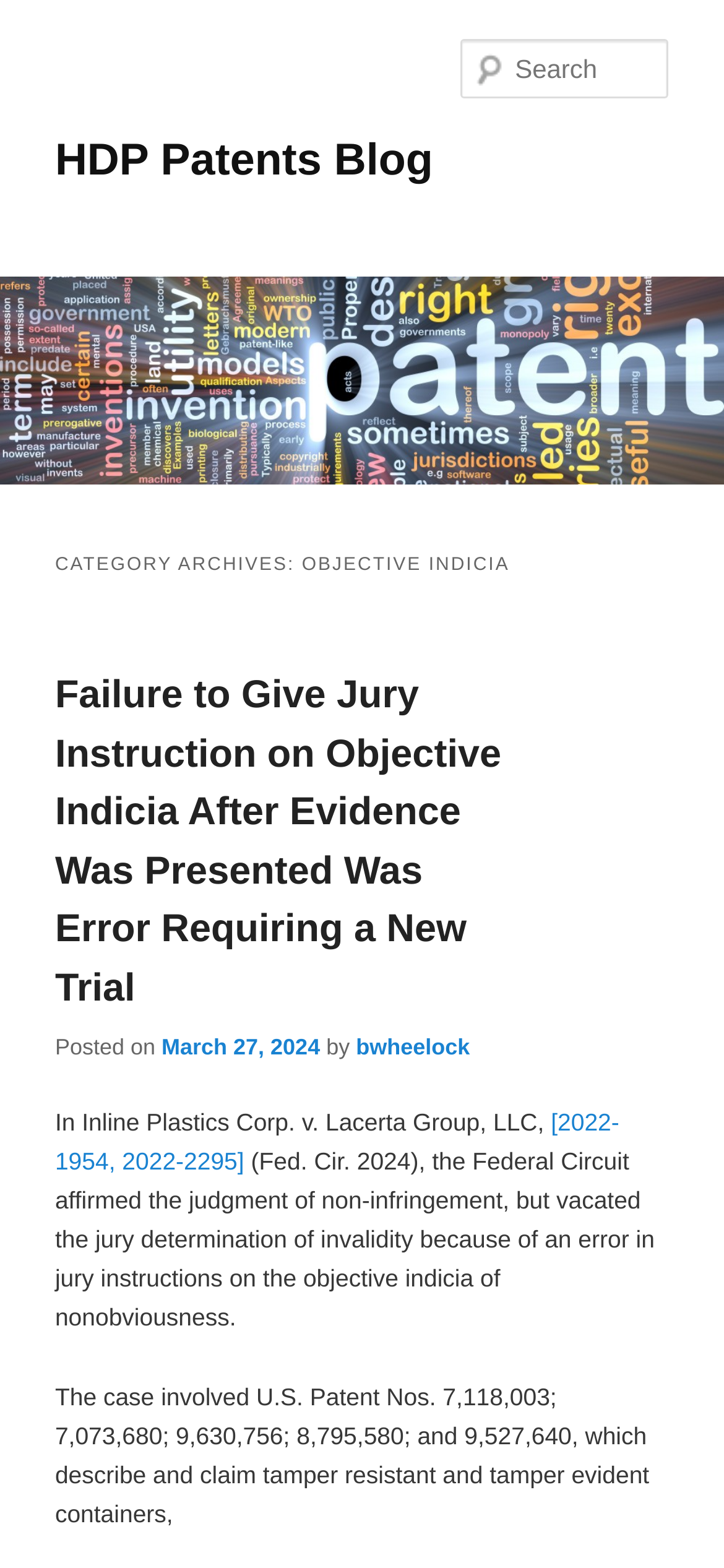Using the description: "parent_node: Search name="s" placeholder="Search"", determine the UI element's bounding box coordinates. Ensure the coordinates are in the format of four float numbers between 0 and 1, i.e., [left, top, right, bottom].

[0.637, 0.025, 0.924, 0.063]